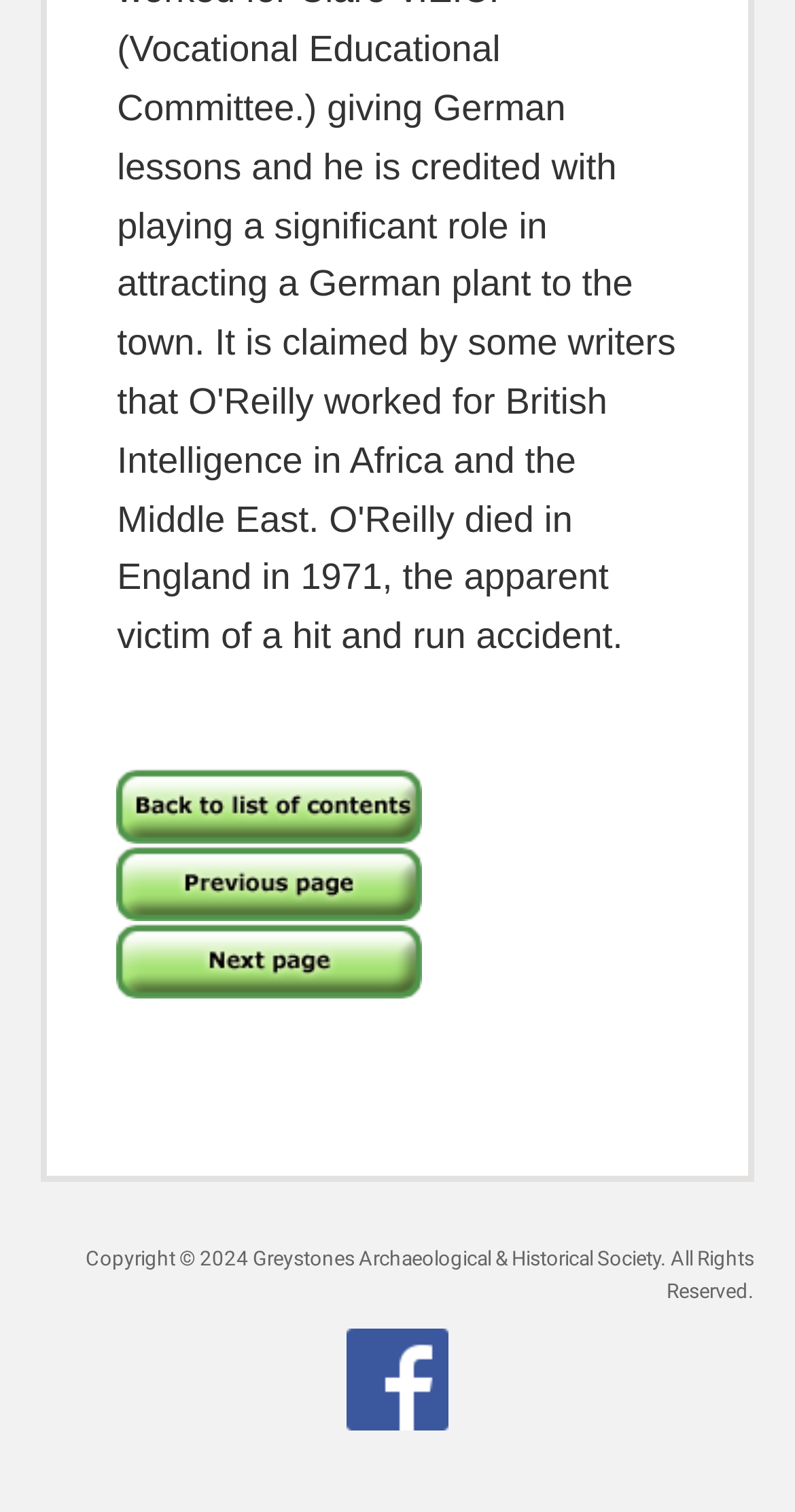Provide a brief response using a word or short phrase to this question:
How many images are in the top navigation?

3